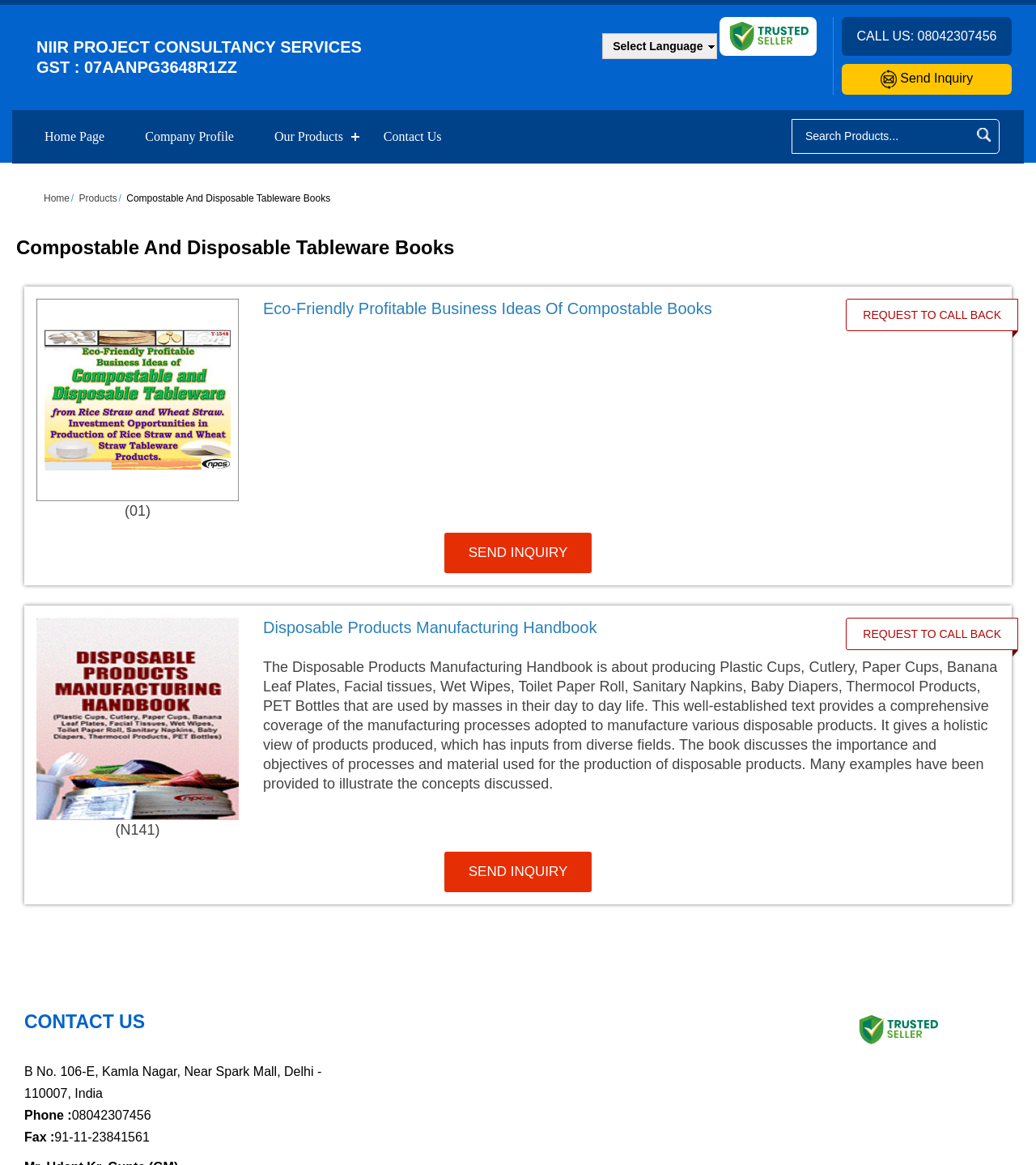Locate the bounding box coordinates of the element I should click to achieve the following instruction: "Search for products".

[0.777, 0.103, 0.927, 0.131]